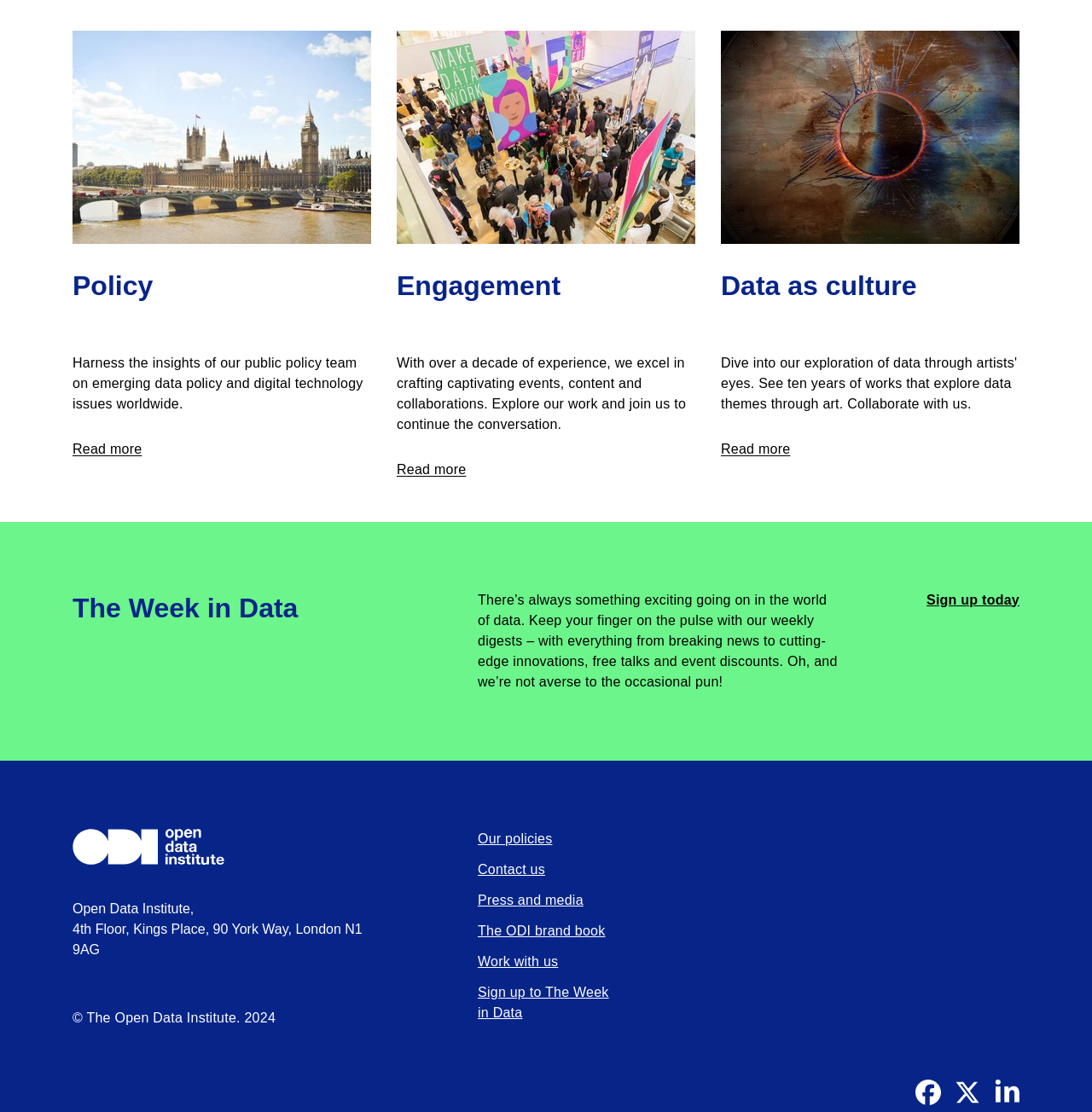What is the name of the event mentioned in the 'Engagement' section?
Use the image to answer the question with a single word or phrase.

Summit 2018